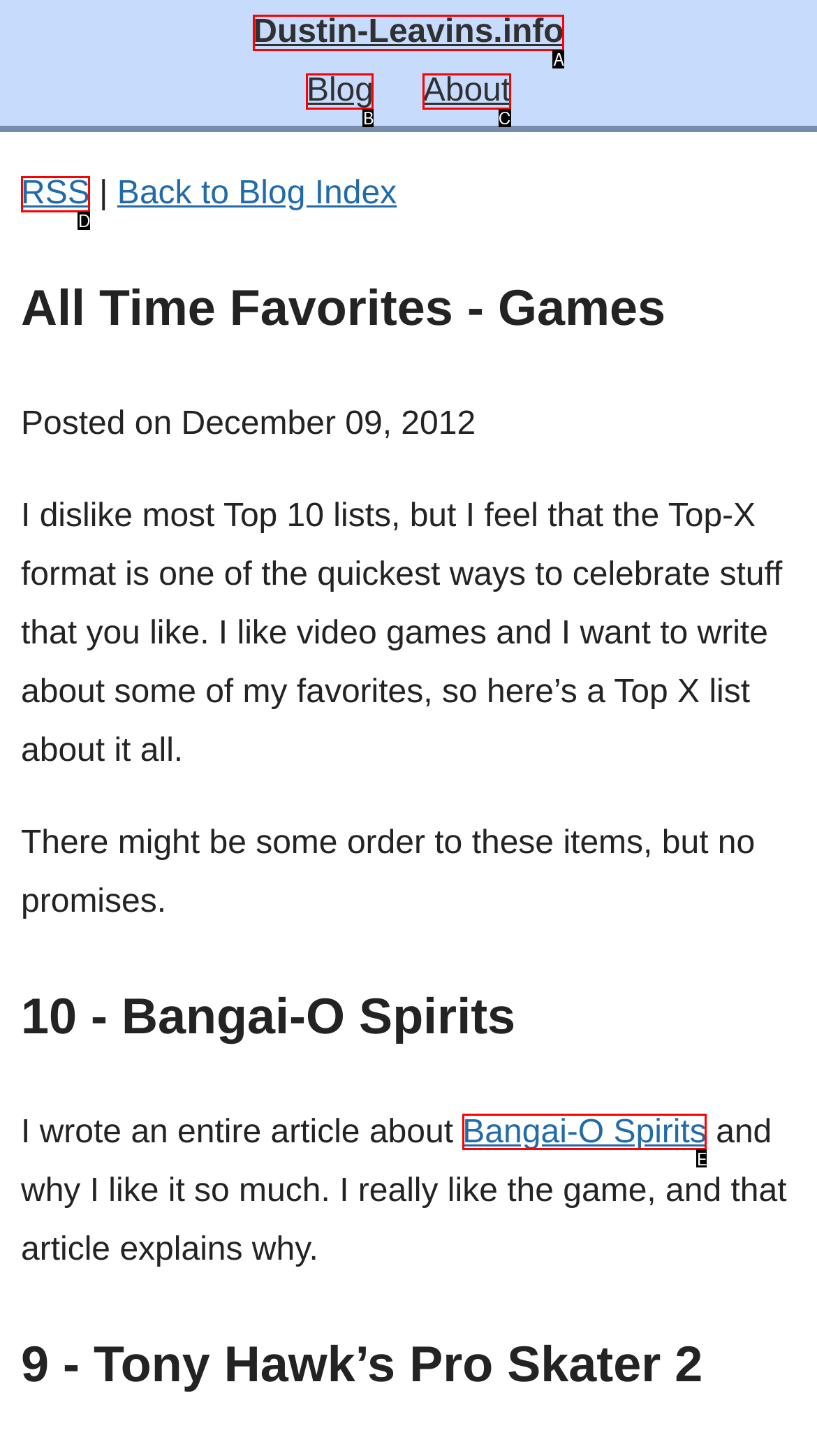Tell me which one HTML element best matches the description: Bangai-O Spirits Answer with the option's letter from the given choices directly.

E